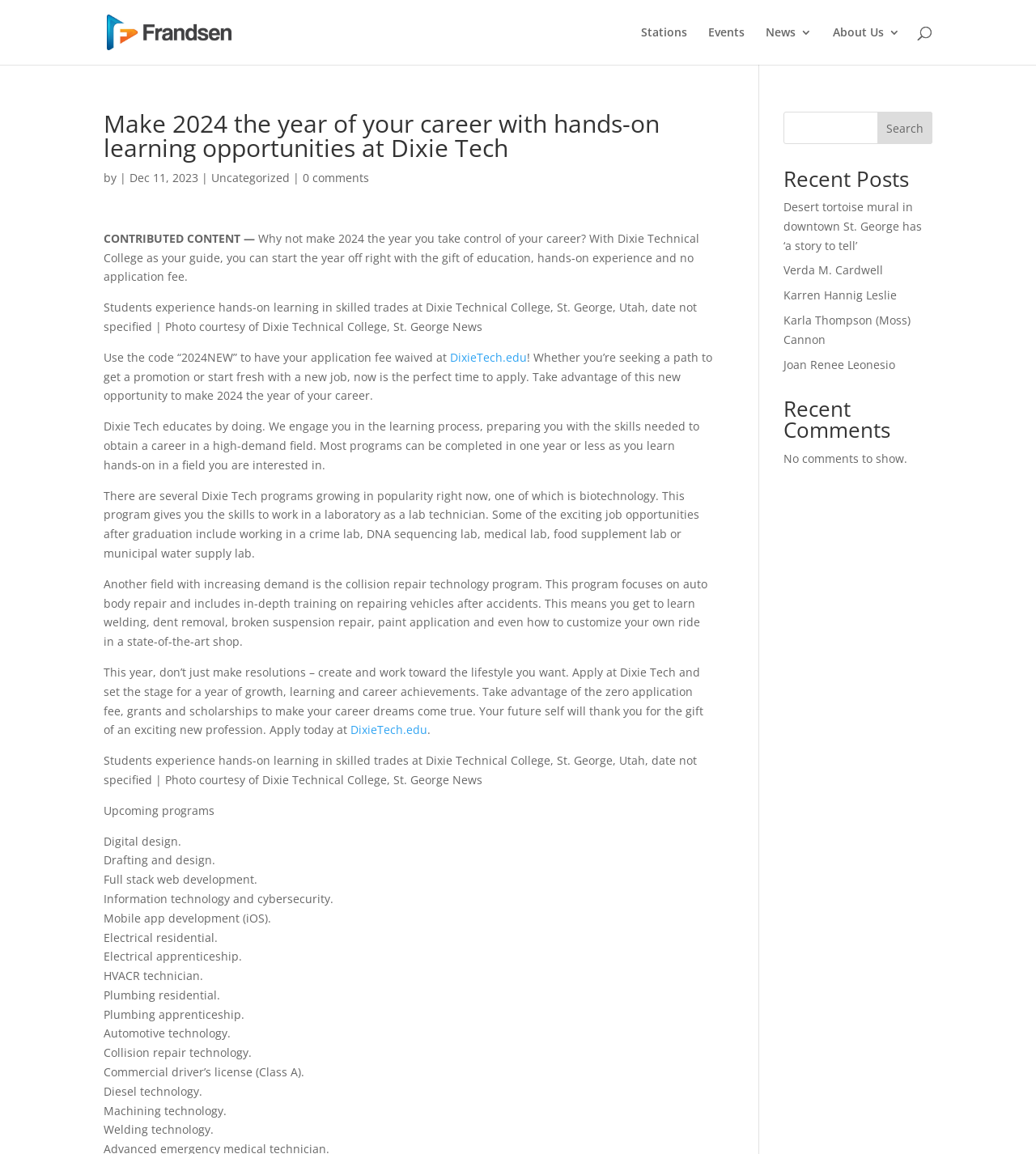Give a one-word or one-phrase response to the question:
What is the name of the college mentioned in the article?

Dixie Technical College